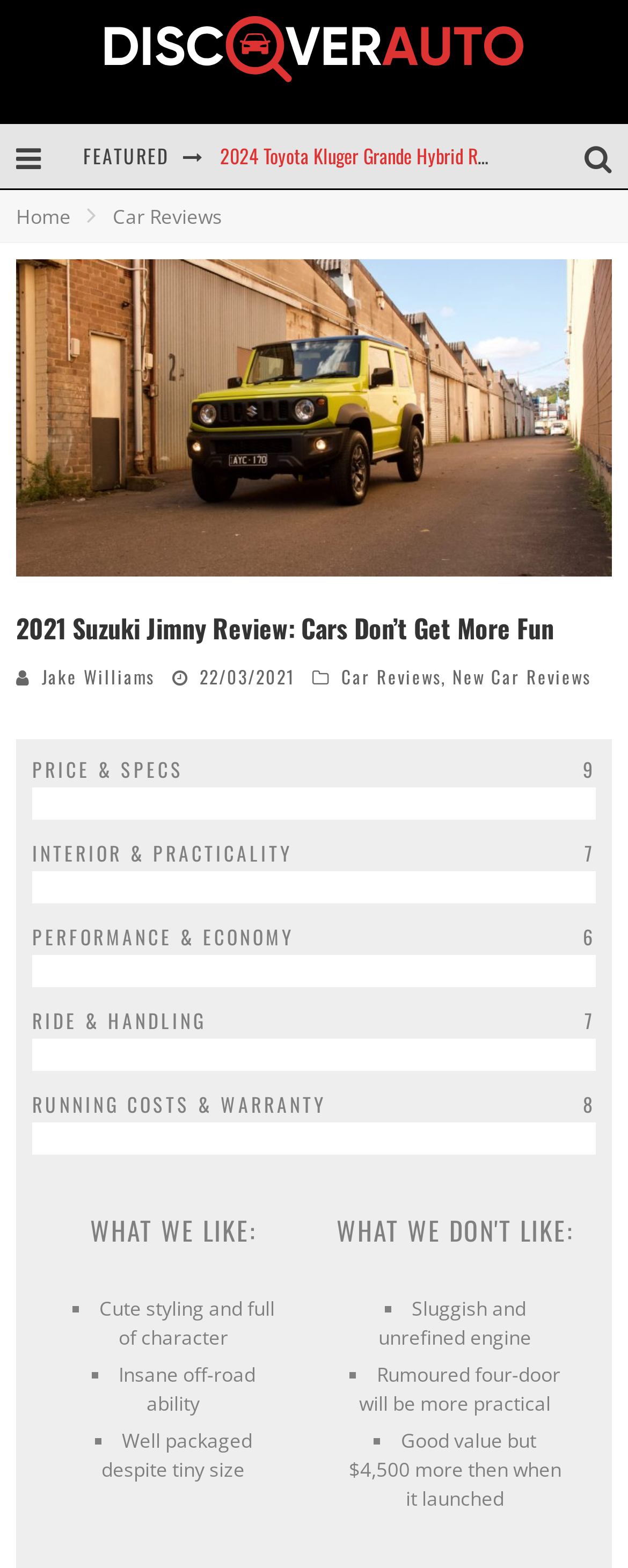When was the review published?
Refer to the image and give a detailed answer to the question.

The date of publication of the review can be found in the section of the webpage that lists the author and date, where it says '22/03/2021'.